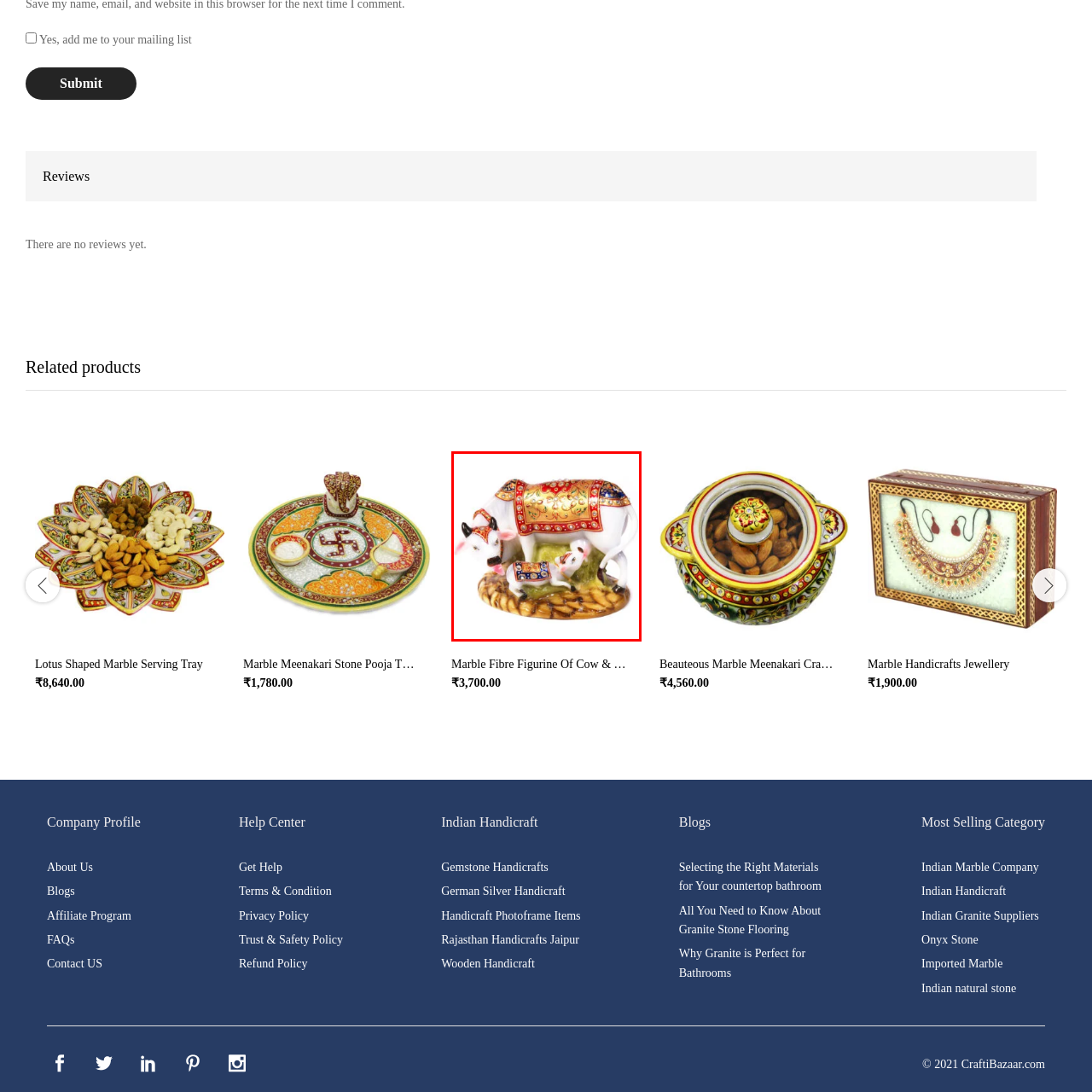Pay attention to the area highlighted by the red boundary and answer the question with a single word or short phrase: 
What is the cultural significance of the figurine?

Prosperity and nurturing